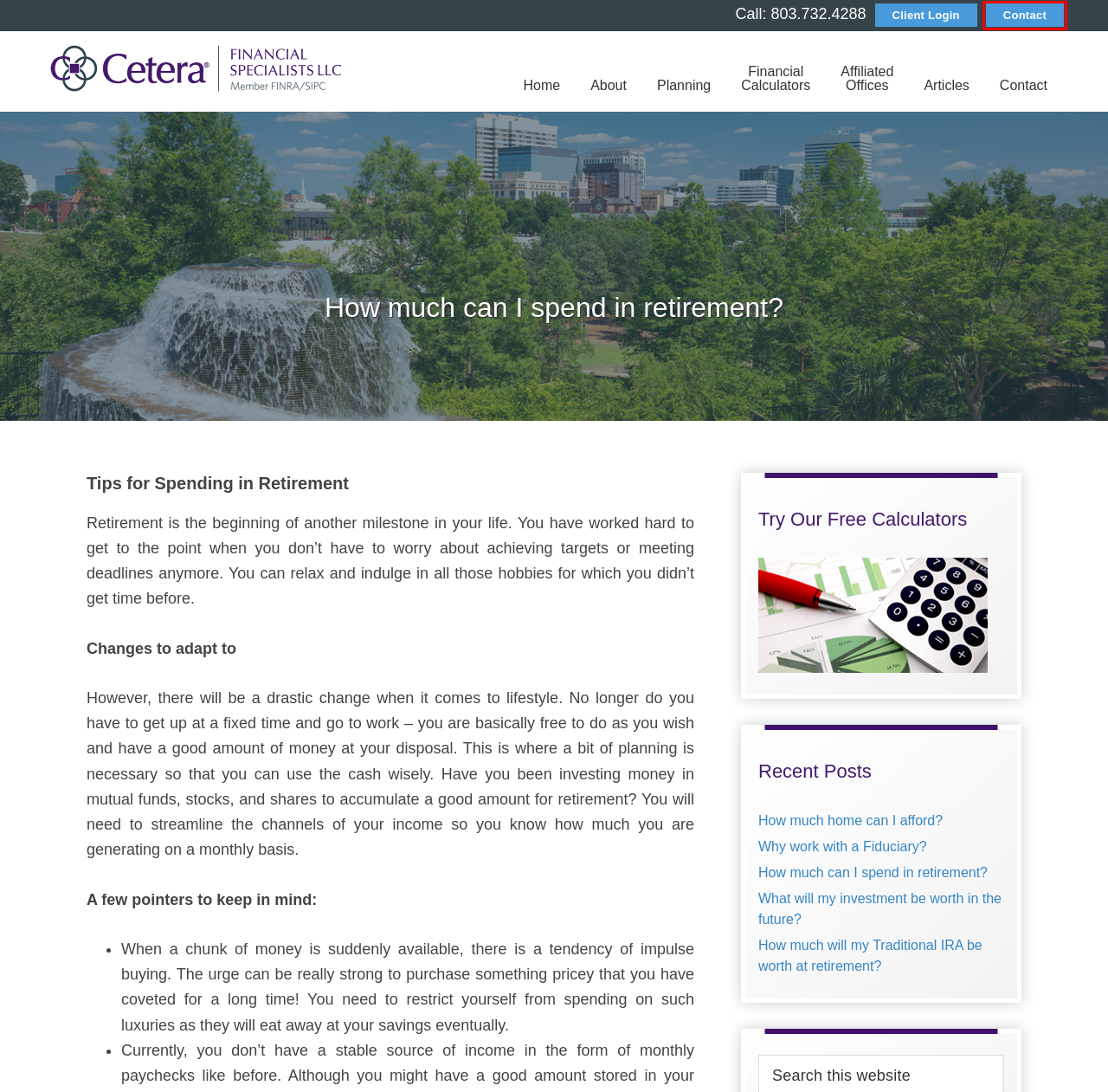Examine the screenshot of a webpage with a red rectangle bounding box. Select the most accurate webpage description that matches the new webpage after clicking the element within the bounding box. Here are the candidates:
A. Why work with a Fiduciary?
B. Client Login
C. Recent Posts
D. How much home can I afford?
E. Affiliated Offices
F. Contact
G. What will my investment be worth in the future?
H. How much will my Traditional IRA be worth at retirement?

F